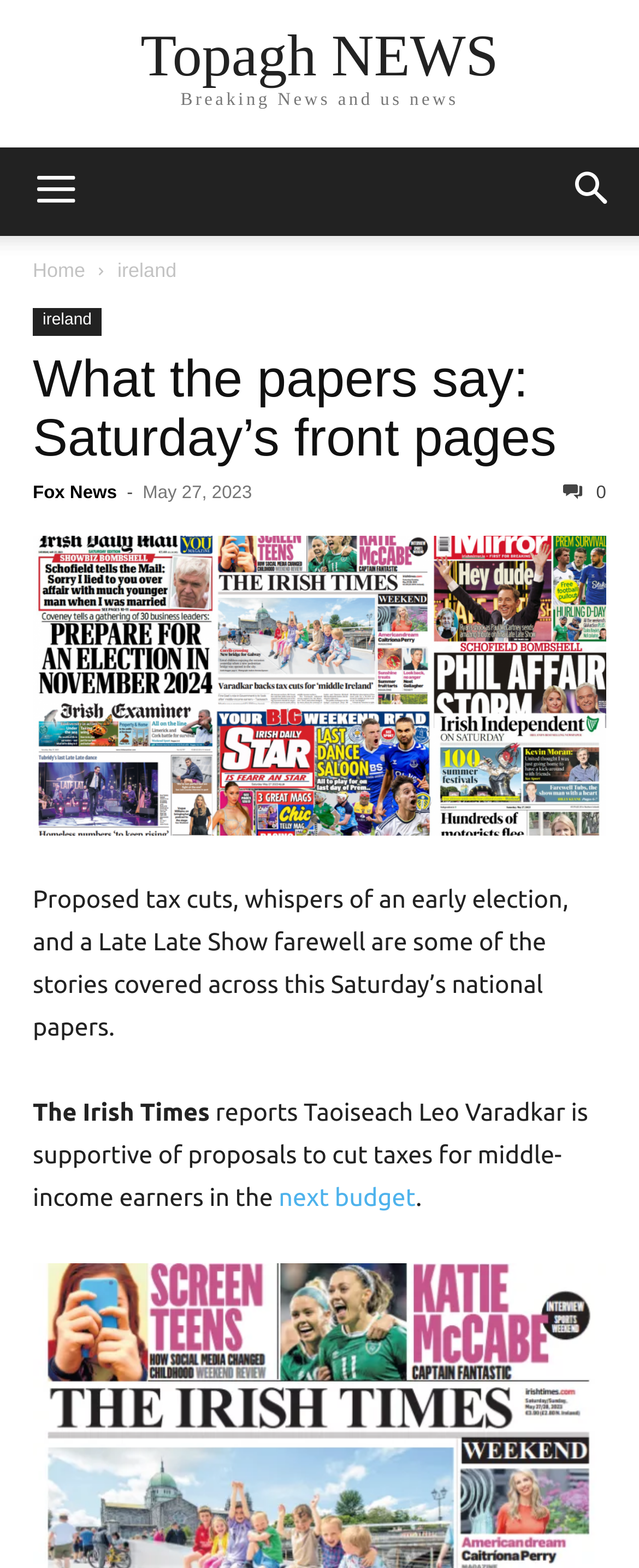Identify the bounding box coordinates for the region of the element that should be clicked to carry out the instruction: "go to Topagh NEWS". The bounding box coordinates should be four float numbers between 0 and 1, i.e., [left, top, right, bottom].

[0.22, 0.017, 0.78, 0.054]